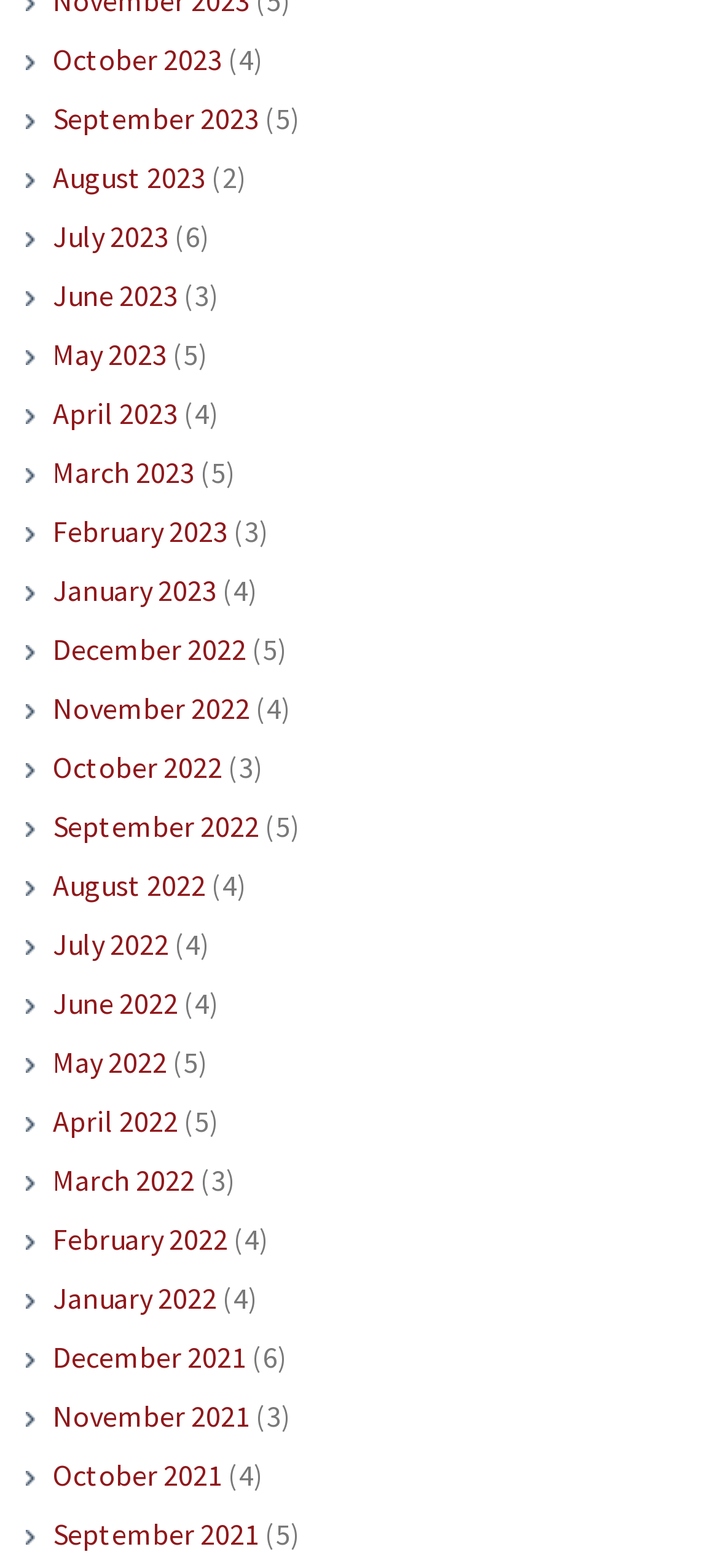Pinpoint the bounding box coordinates for the area that should be clicked to perform the following instruction: "View November 2021".

[0.035, 0.891, 0.348, 0.914]